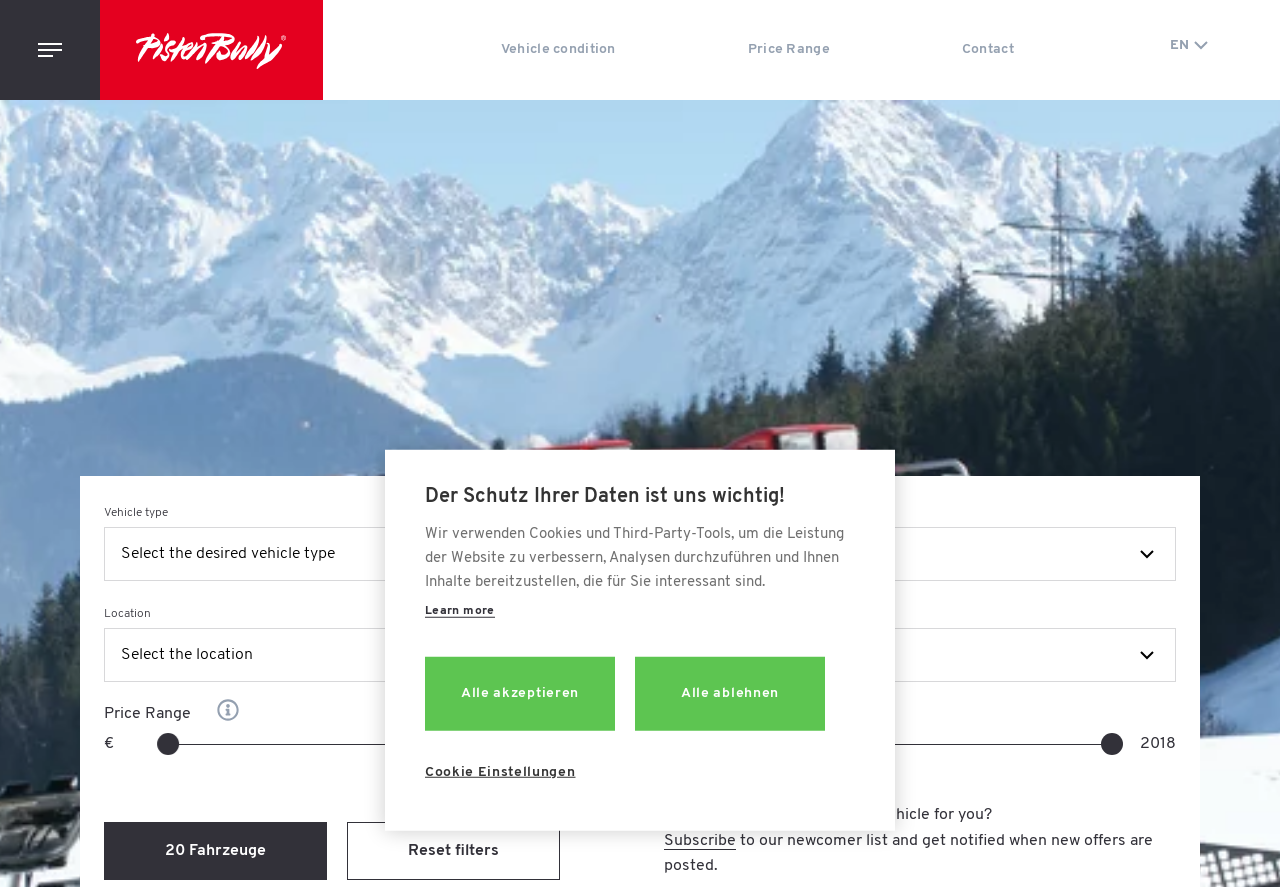Locate the bounding box coordinates of the clickable element to fulfill the following instruction: "Set a price range". Provide the coordinates as four float numbers between 0 and 1 in the format [left, top, right, bottom].

[0.123, 0.826, 0.14, 0.851]